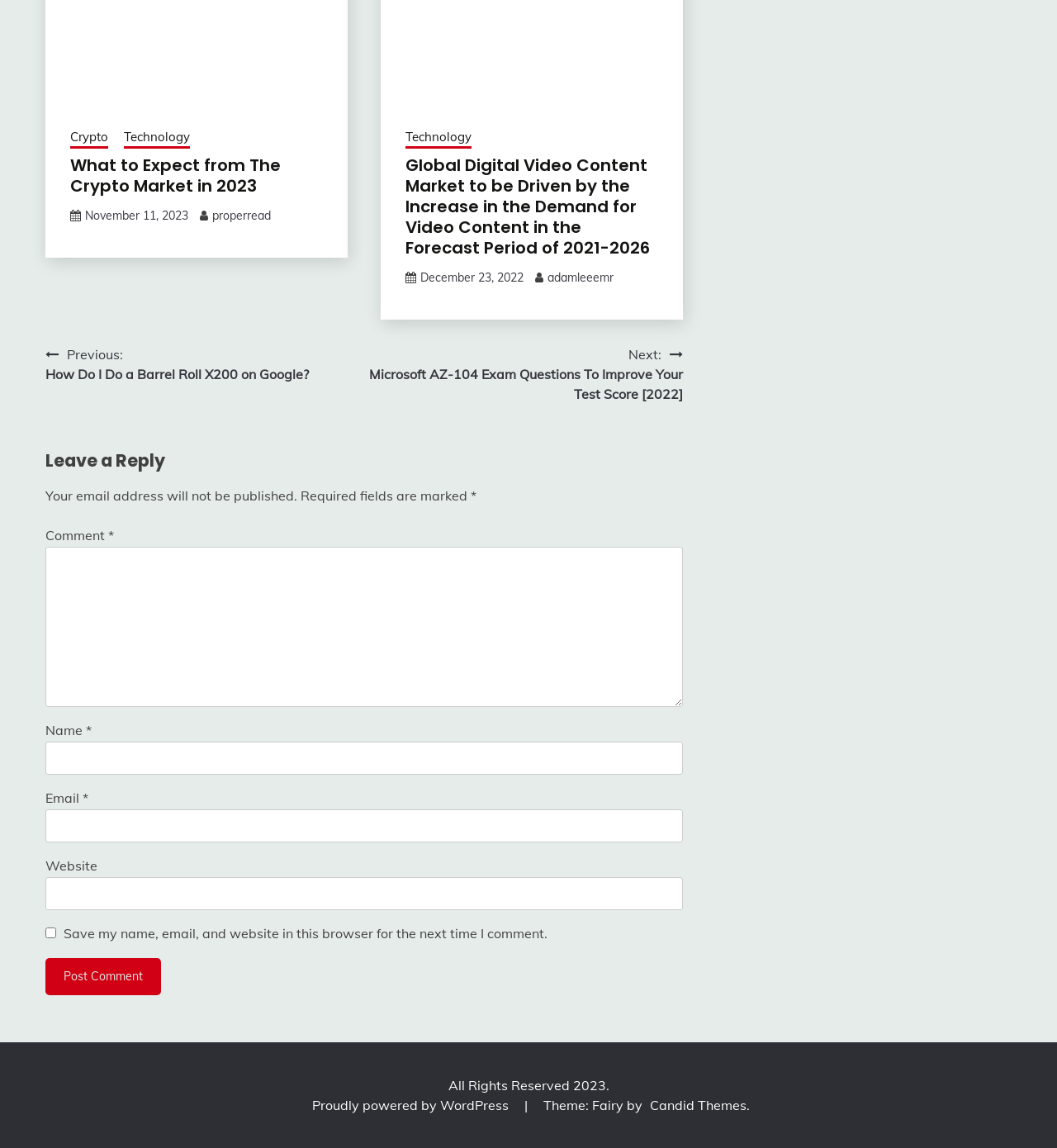Provide your answer in a single word or phrase: 
What is the category of the first article?

Crypto